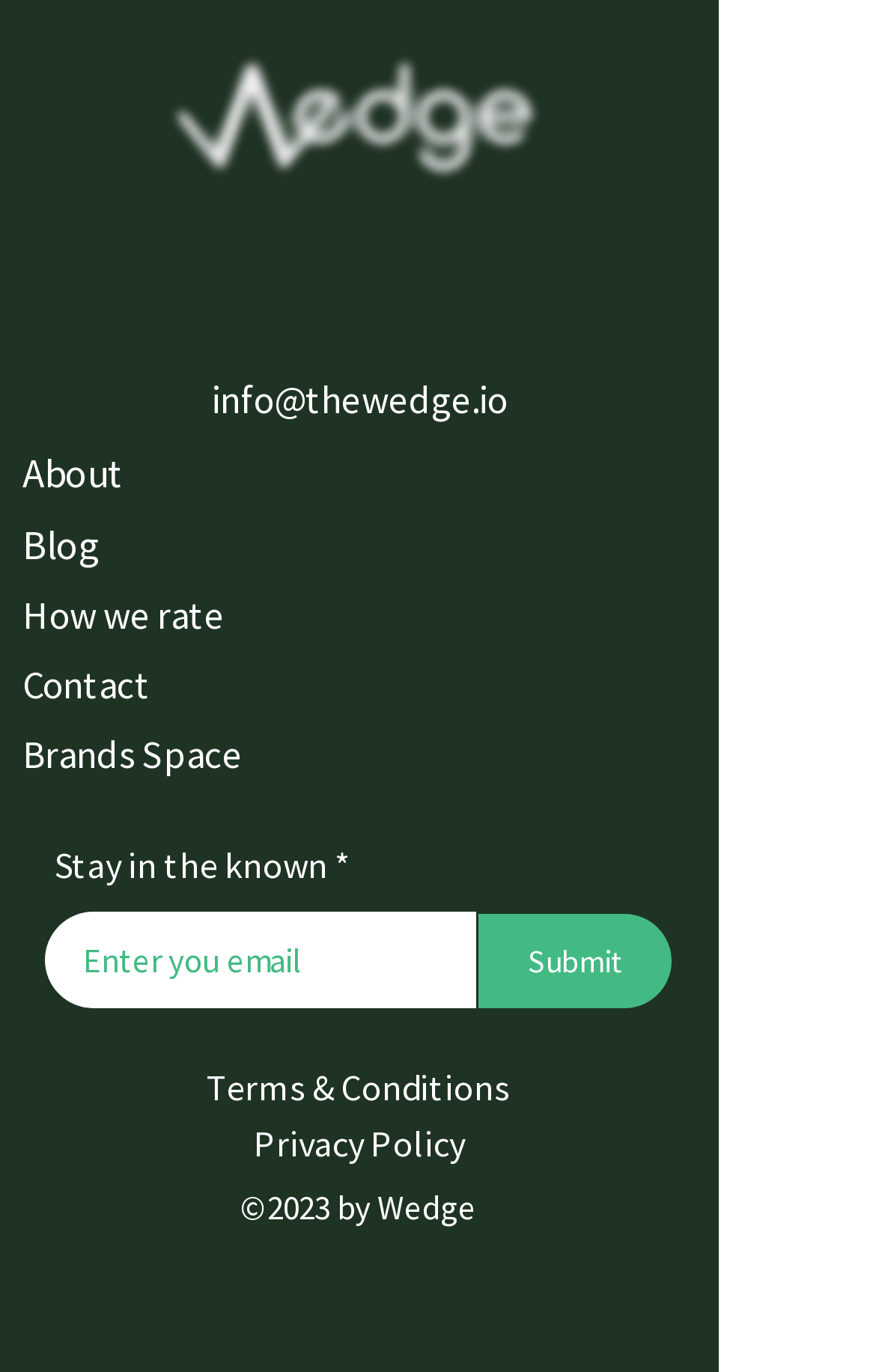Identify the bounding box coordinates of the specific part of the webpage to click to complete this instruction: "Enter email address".

[0.051, 0.665, 0.544, 0.735]